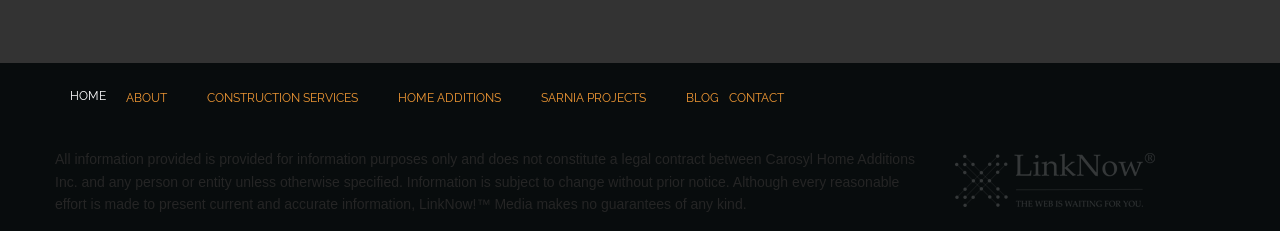Give a one-word or phrase response to the following question: What is the purpose of the text at the bottom?

Disclaimer